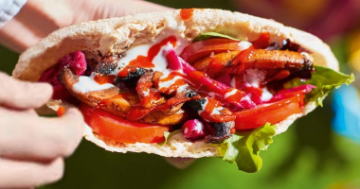What color is the onion in the kebab?
Look at the image and respond with a single word or a short phrase.

Red